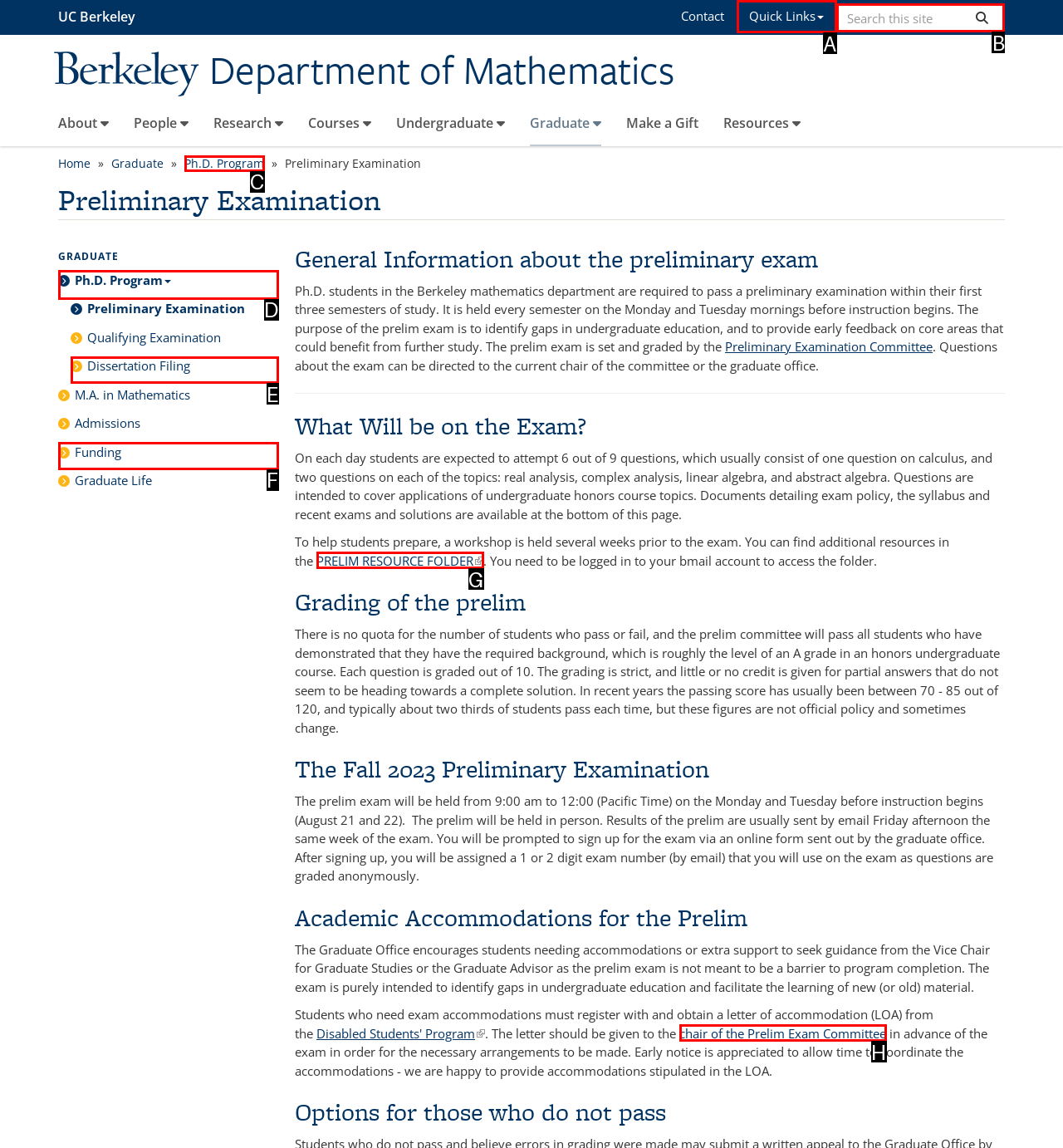Choose the UI element to click on to achieve this task: Search for something. Reply with the letter representing the selected element.

B